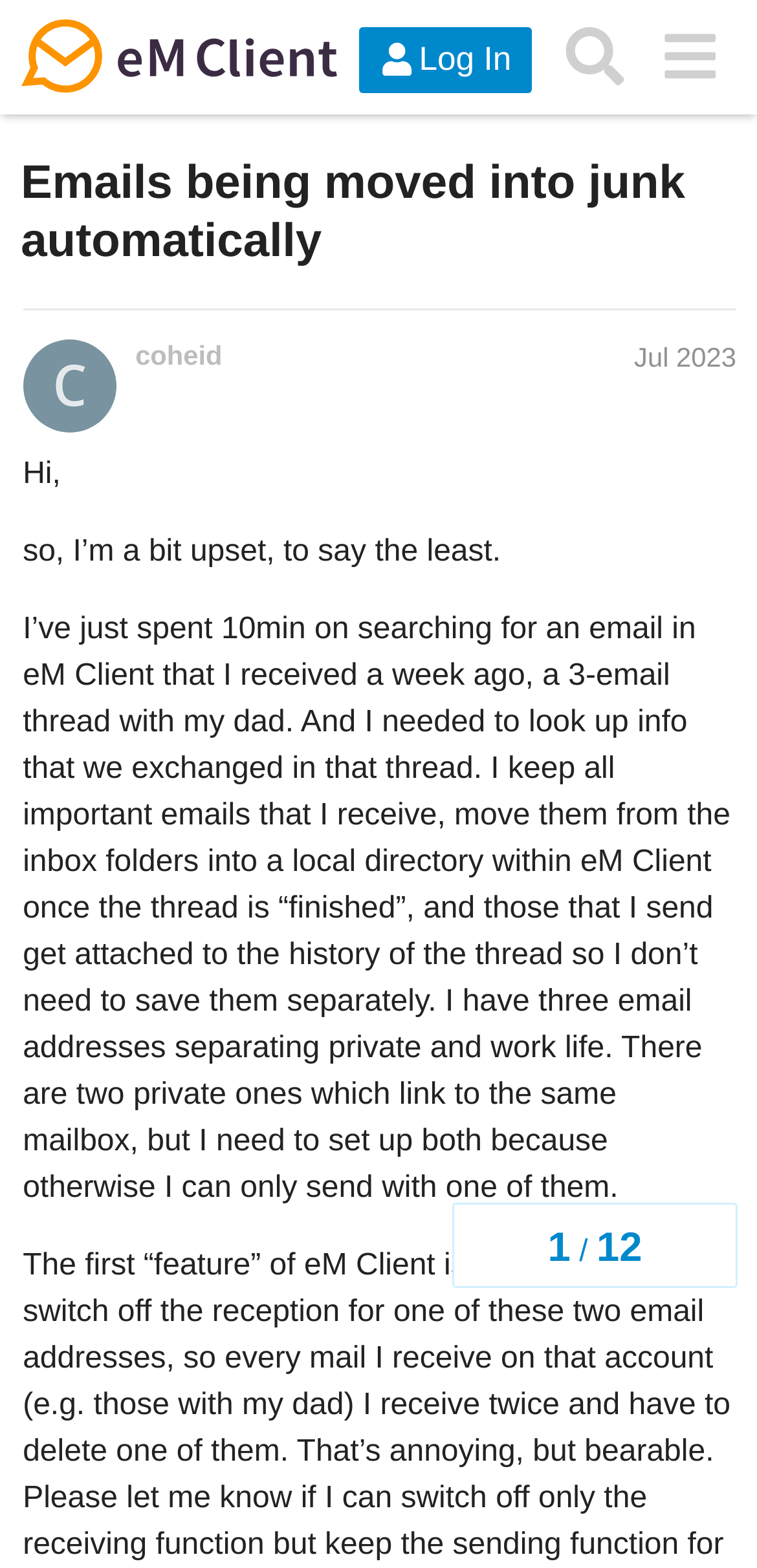Give a detailed overview of the webpage's appearance and contents.

The webpage appears to be a forum or discussion board where users can share their experiences and opinions. At the top of the page, there is a header section with a link to "eM Client" accompanied by an image, and three buttons: "Log In", "Search", and a menu button. The "Log In" and "Search" buttons have icons next to them.

Below the header section, there is a heading that reads "Emails being moved into junk automatically" which is also a link. This heading is followed by a navigation section that displays a topic progress bar with numbers "1" and "12" and a slash in between.

The main content of the page is a post from a user named "coheid" dated July 3, 2023. The post is a lengthy text that describes the user's frustration with searching for an email in eM Client. The user explains their email organization system, which involves moving important emails to a local directory and keeping track of email threads. The post also mentions that the user has three email addresses, two of which are private and linked to the same mailbox.

There are no images in the main content of the post, but there are several images in the header section, including the "eM Client" logo and icons next to the buttons.